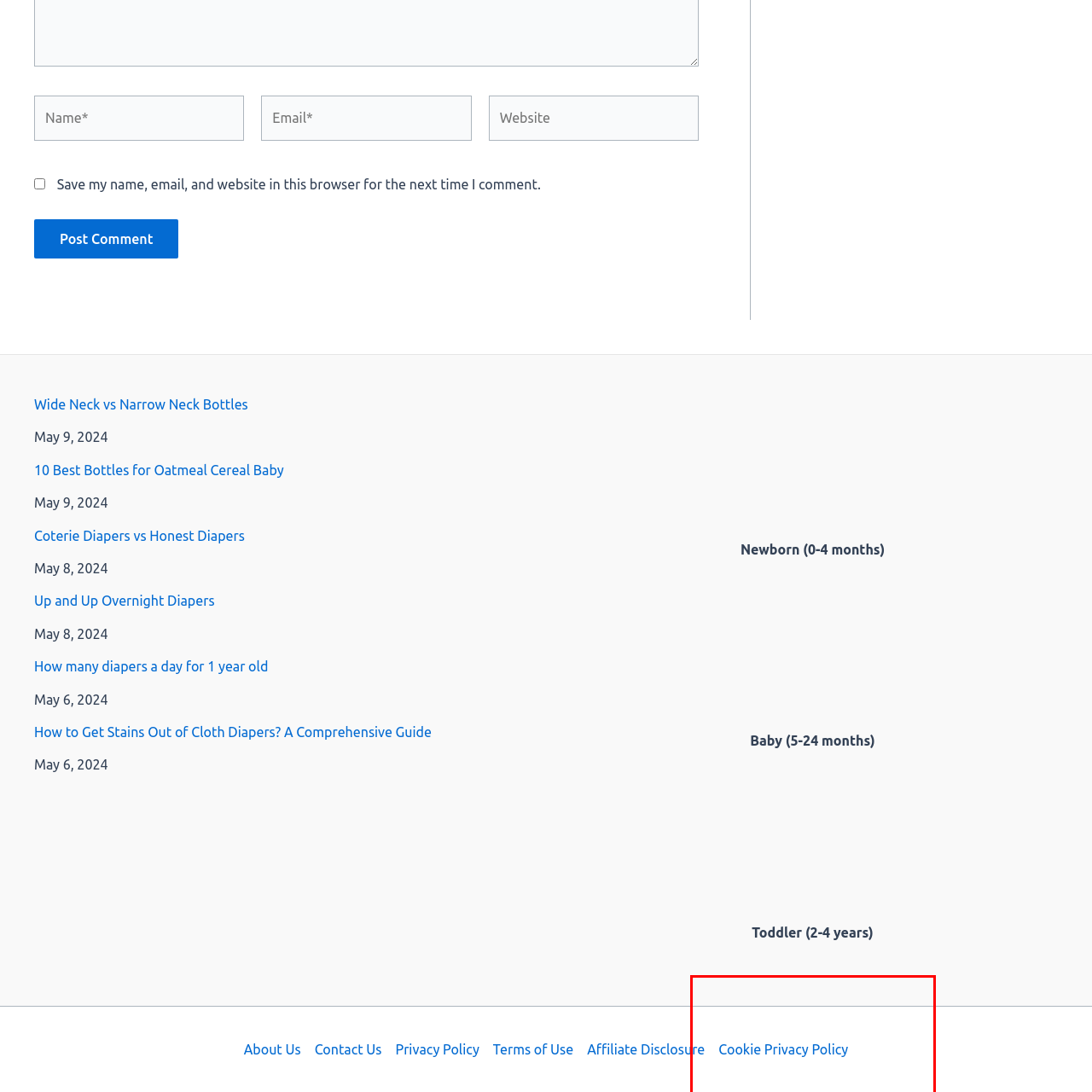Use the image within the highlighted red box to answer the following question with a single word or phrase:
What is the age range of the baby in the image?

0-4 months